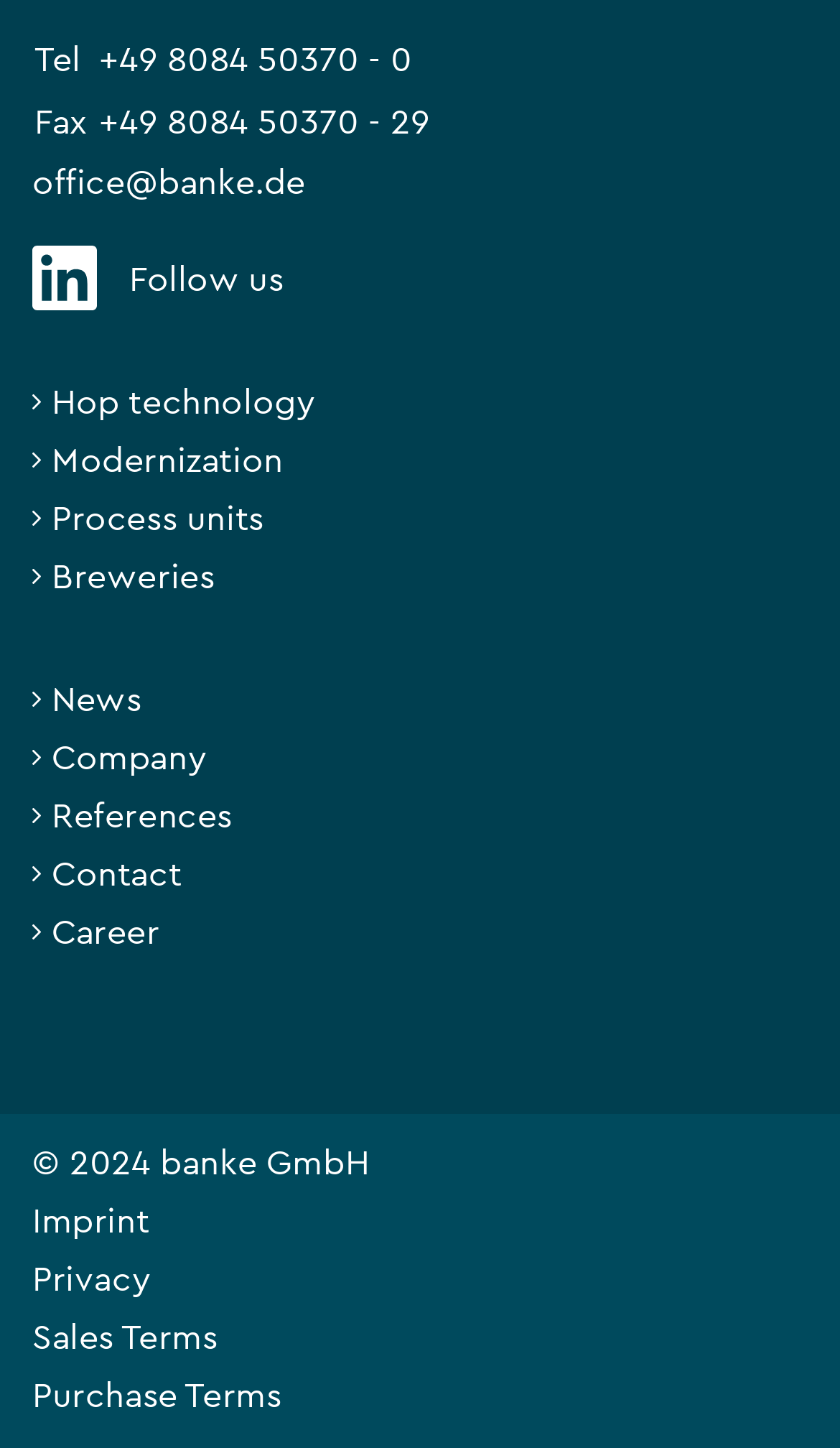Please locate the bounding box coordinates of the element that needs to be clicked to achieve the following instruction: "Click the office email link". The coordinates should be four float numbers between 0 and 1, i.e., [left, top, right, bottom].

[0.038, 0.114, 0.364, 0.138]